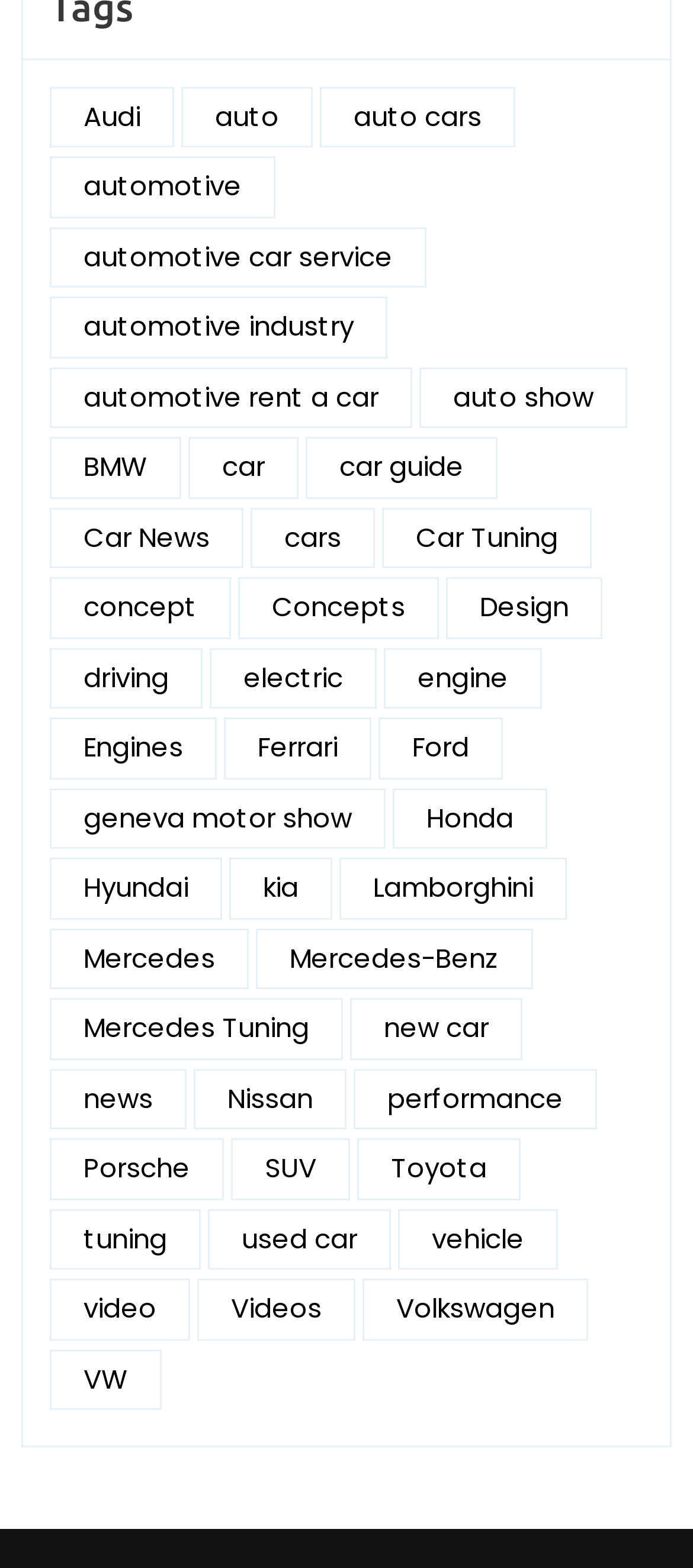How many links are related to car tuning?
Using the visual information, answer the question in a single word or phrase.

2